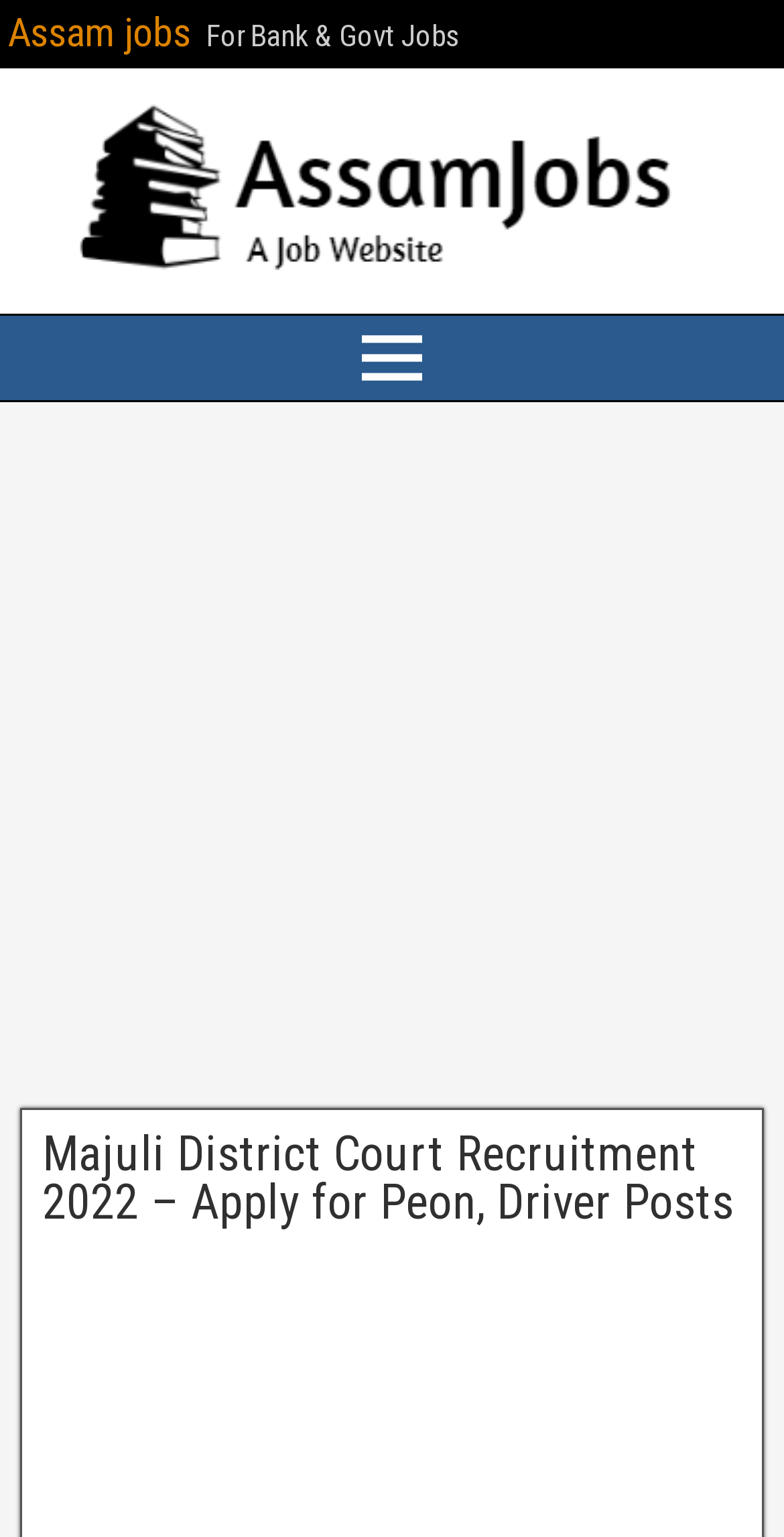Predict the bounding box of the UI element that fits this description: "alt="Assam jobs"".

[0.0, 0.044, 1.0, 0.204]